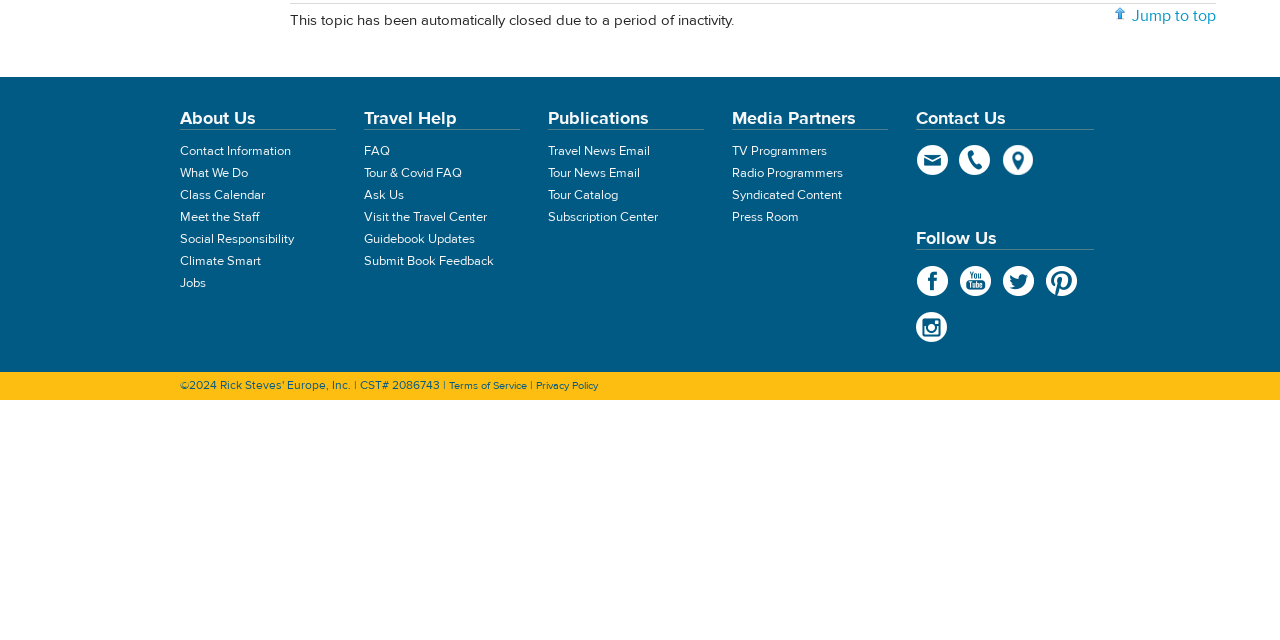Provide the bounding box coordinates of the HTML element this sentence describes: "Visit the Travel Center". The bounding box coordinates consist of four float numbers between 0 and 1, i.e., [left, top, right, bottom].

[0.284, 0.326, 0.38, 0.351]